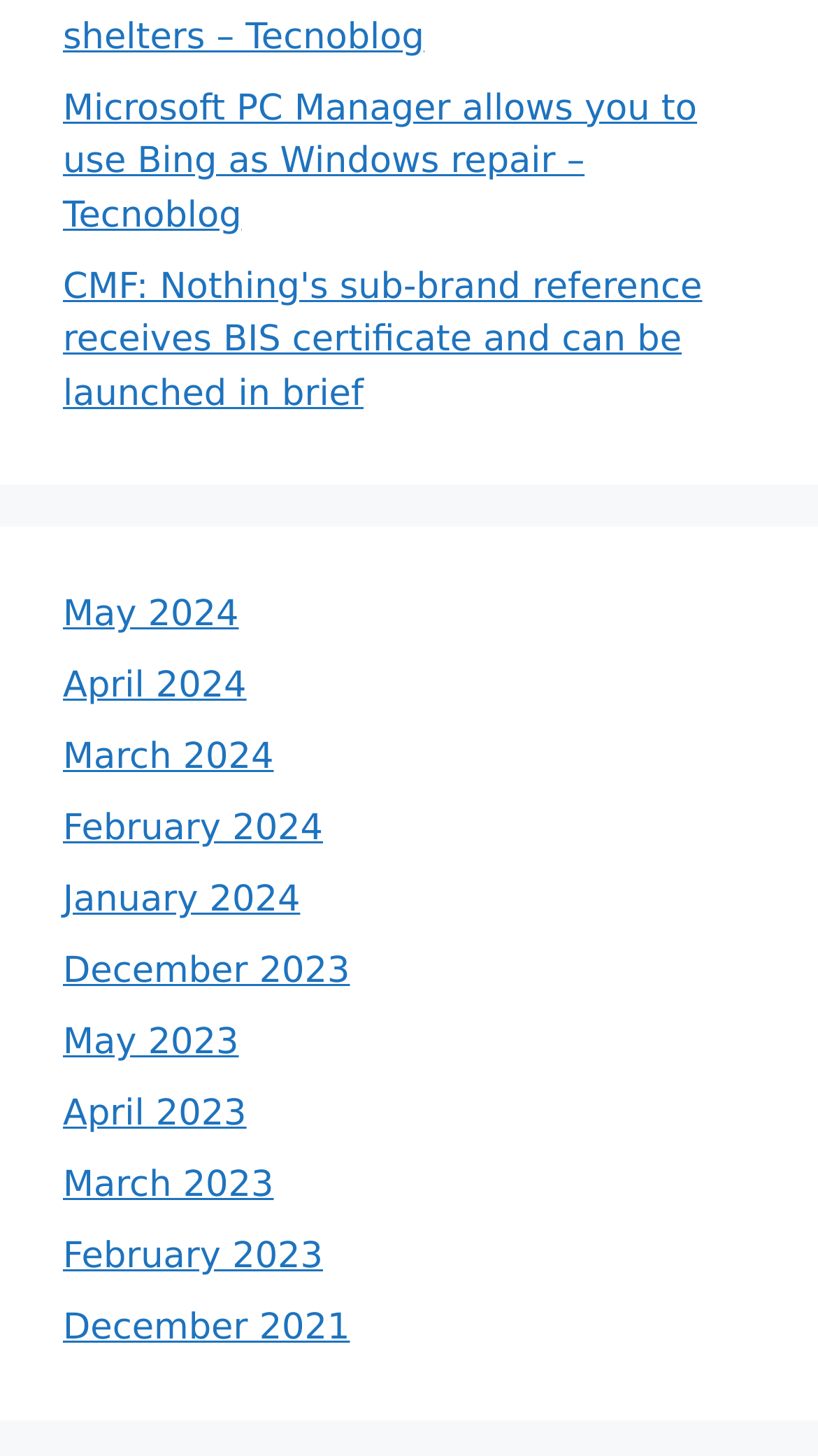Give a one-word or phrase response to the following question: What is the most recent month listed?

May 2024